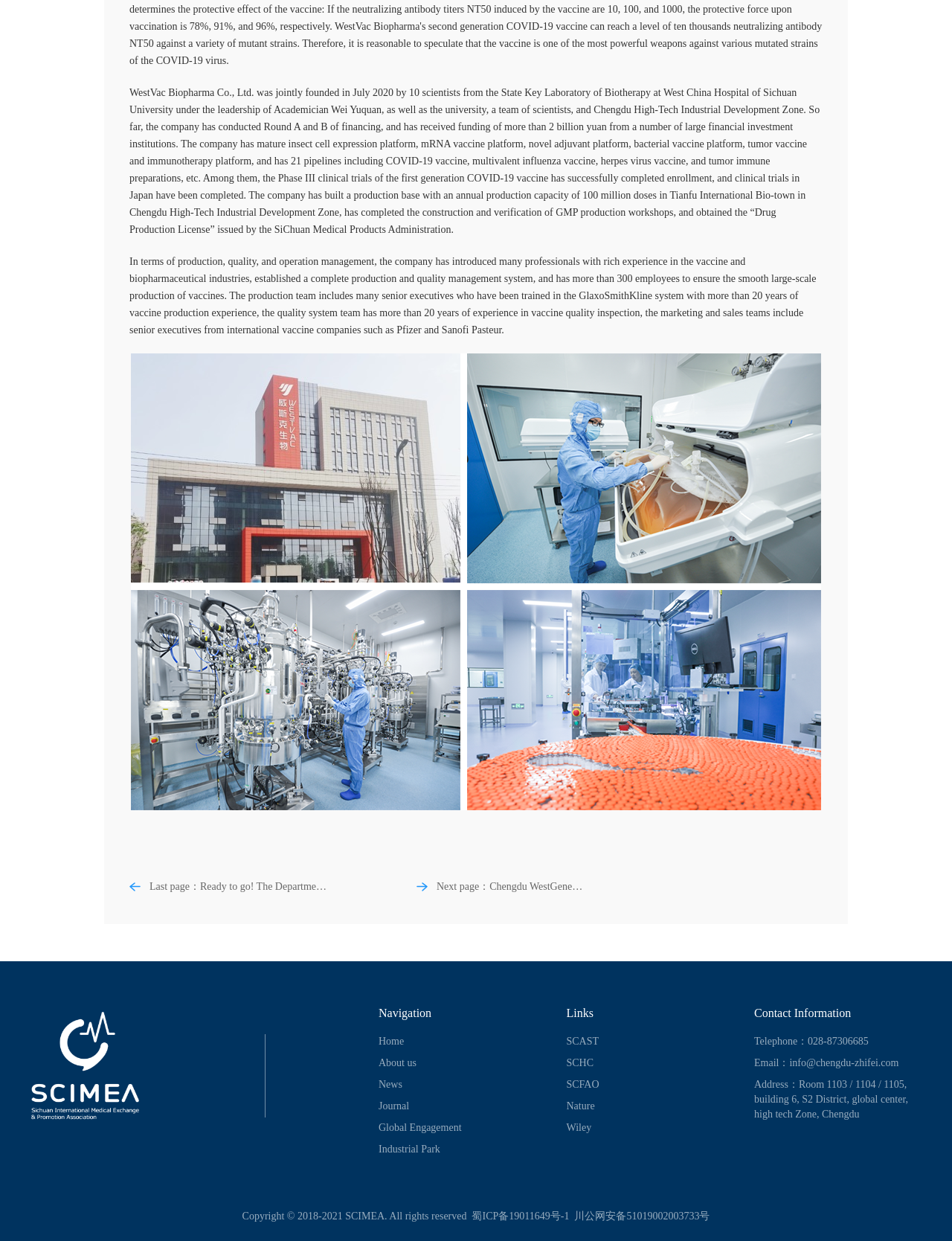How many employees does the company have?
Please ensure your answer to the question is detailed and covers all necessary aspects.

The webpage mentions that the company has more than 300 employees to ensure the smooth large-scale production of vaccines.